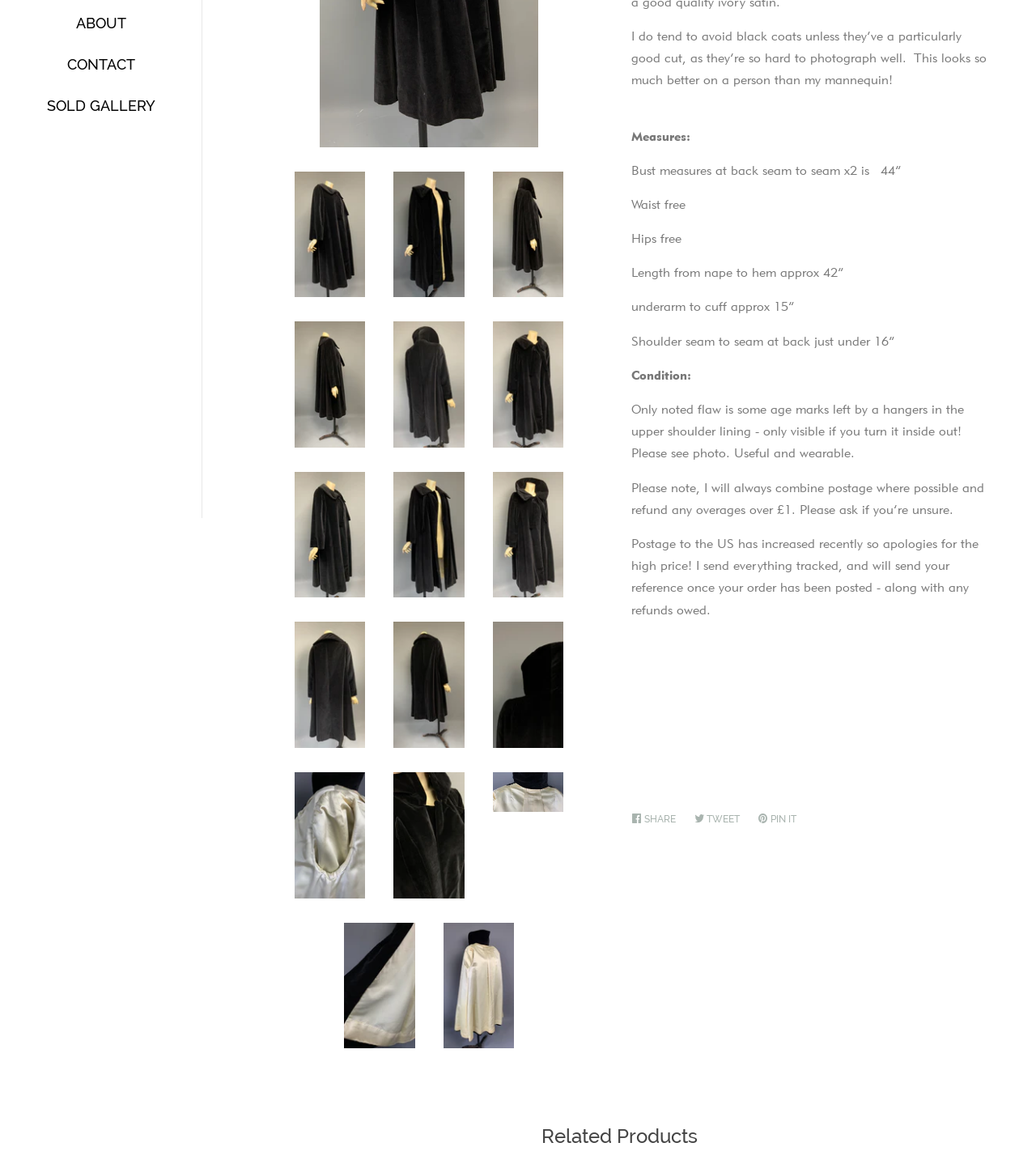Can you find the bounding box coordinates for the UI element given this description: "Pin it Pin on Pinterest"? Provide the coordinates as four float numbers between 0 and 1: [left, top, right, bottom].

[0.731, 0.692, 0.777, 0.716]